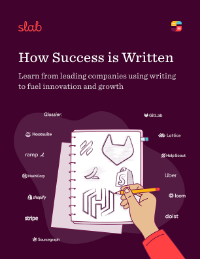Give a concise answer using one word or a phrase to the following question:
What do the logos and symbols in the image represent?

successful companies